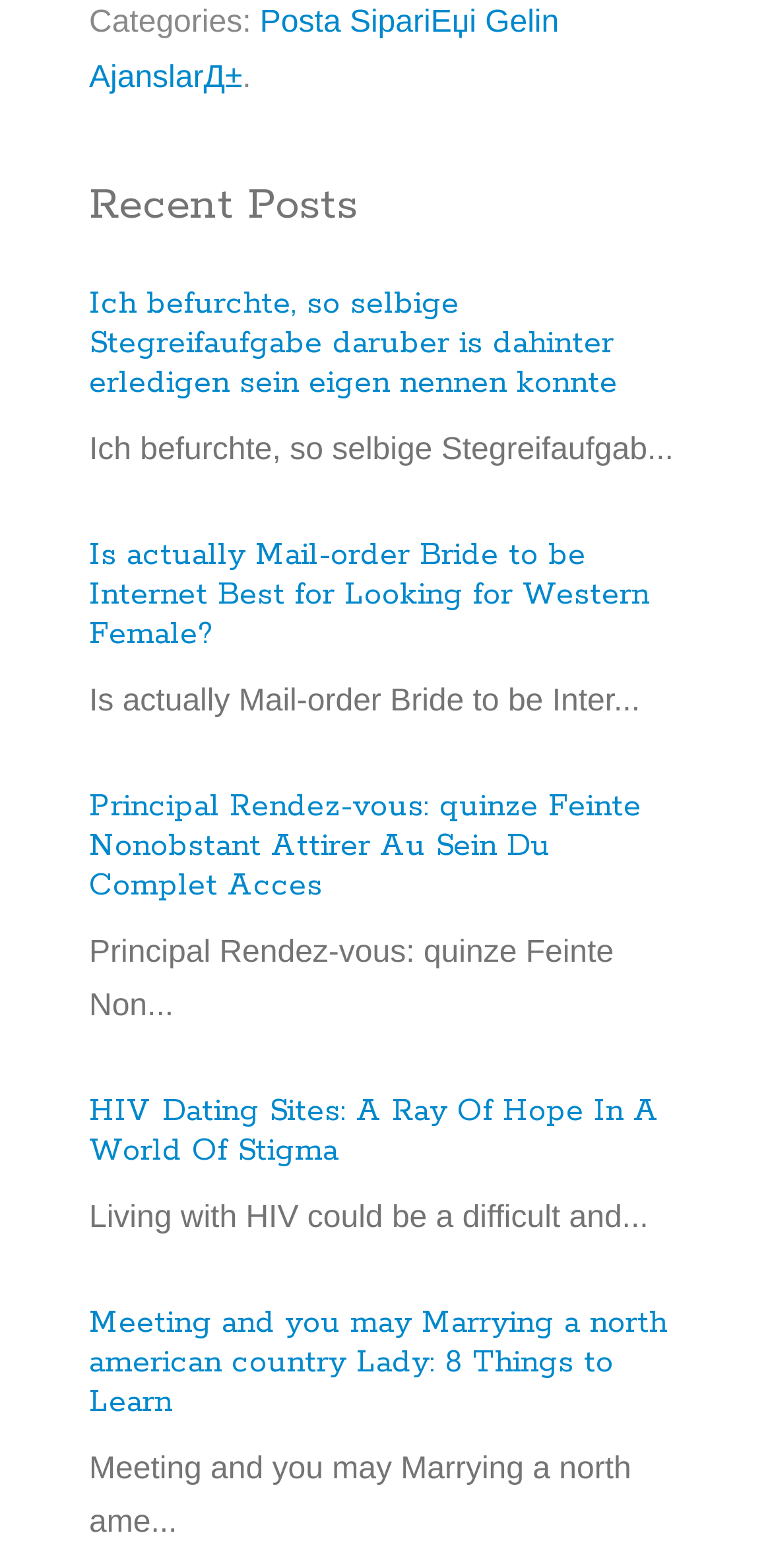Based on the element description "Posta SipariЕџi Gelin AjanslarД±", predict the bounding box coordinates of the UI element.

[0.115, 0.004, 0.724, 0.061]